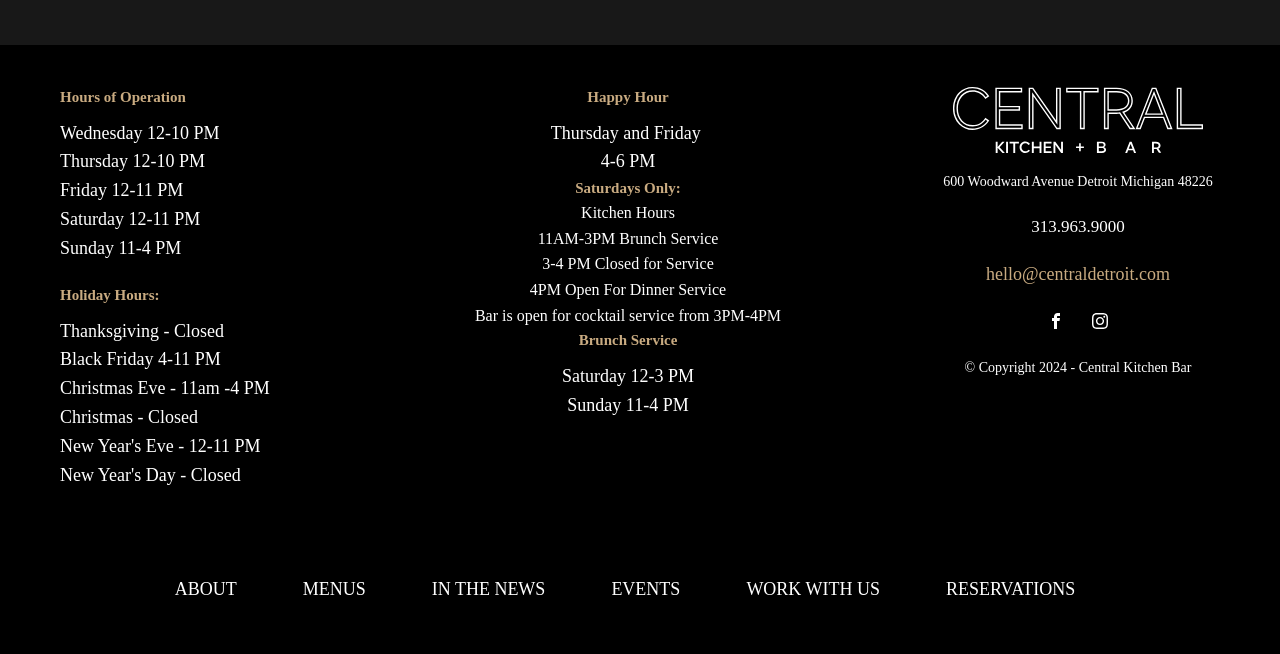What is the phone number of Central Kitchen Bar?
Answer the question with a detailed explanation, including all necessary information.

I found the contact information section on the webpage, which lists the phone number, address, and email of Central Kitchen Bar. According to the section, the phone number is 313.963.9000.